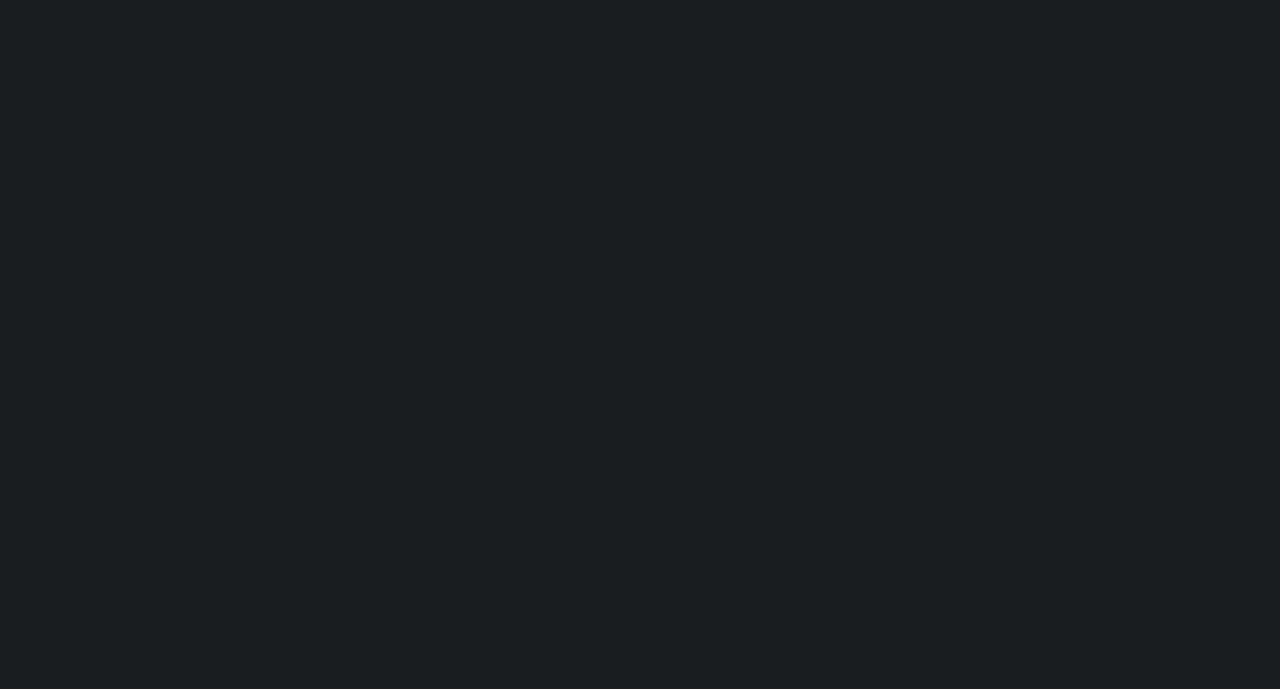How many text elements are there? Look at the image and give a one-word or short phrase answer.

3